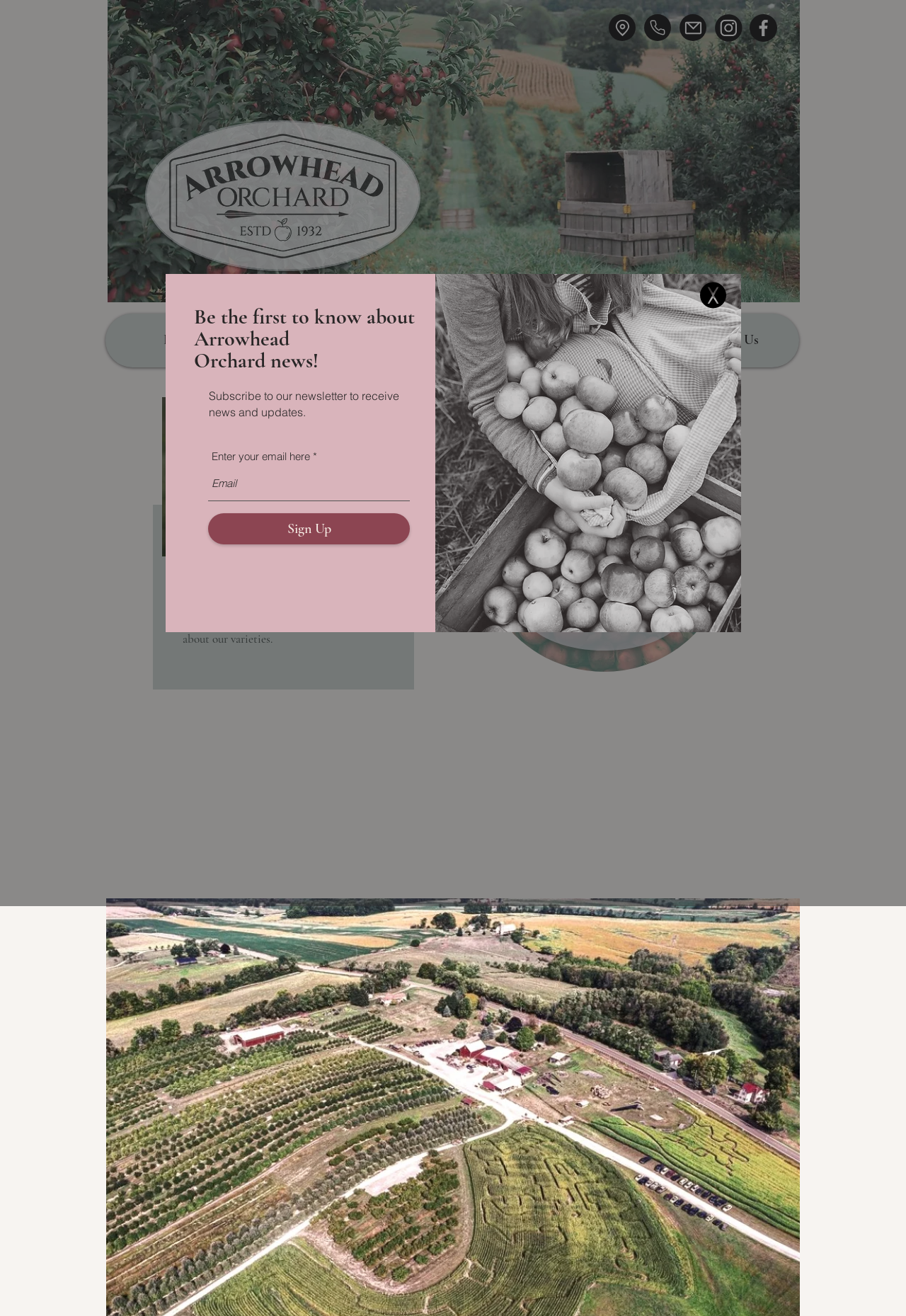Please determine the bounding box coordinates of the element to click on in order to accomplish the following task: "Click the 'Location' link". Ensure the coordinates are four float numbers ranging from 0 to 1, i.e., [left, top, right, bottom].

[0.672, 0.011, 0.702, 0.031]